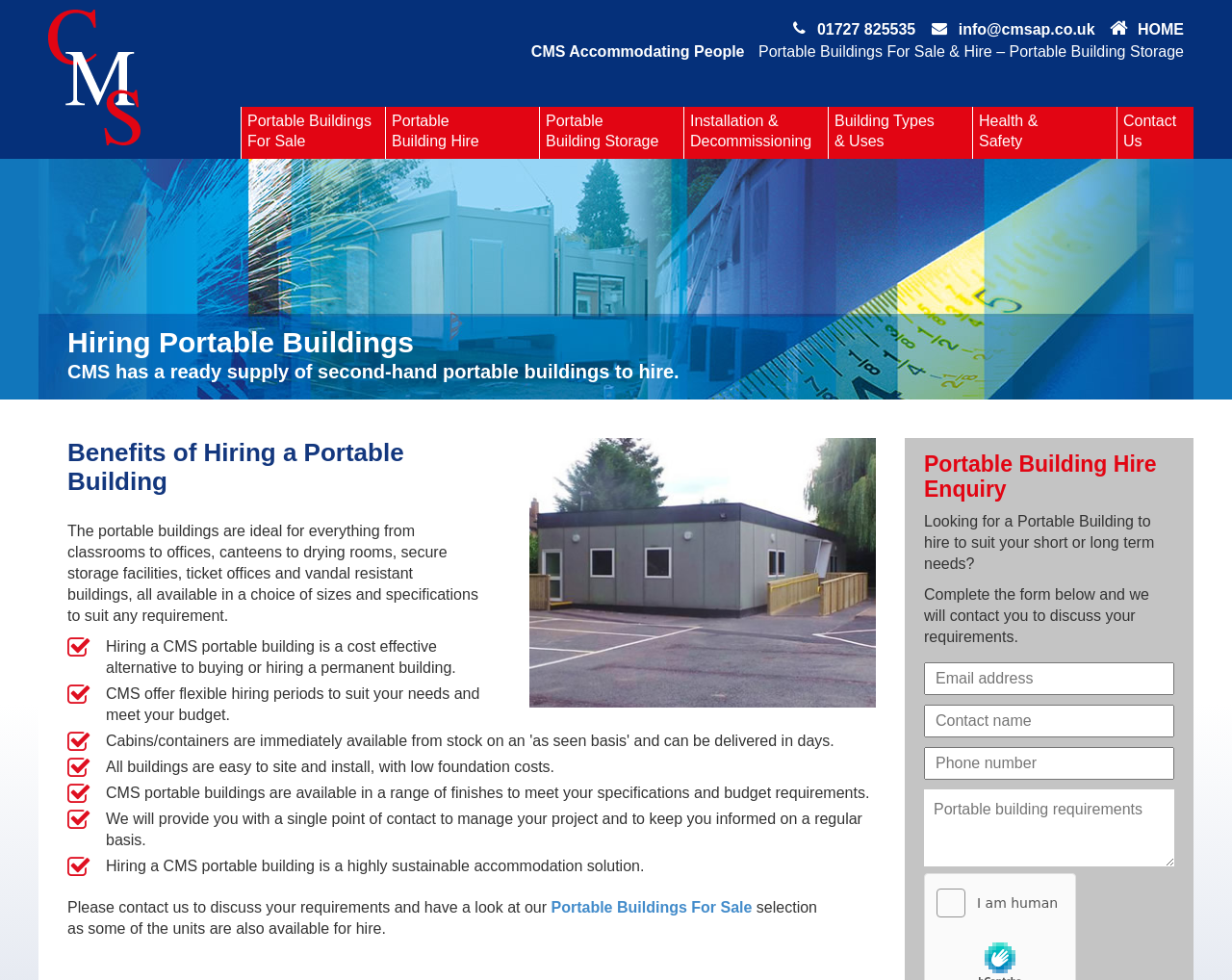Please find and report the bounding box coordinates of the element to click in order to perform the following action: "Click the HOME link". The coordinates should be expressed as four float numbers between 0 and 1, in the format [left, top, right, bottom].

[0.9, 0.02, 0.961, 0.042]